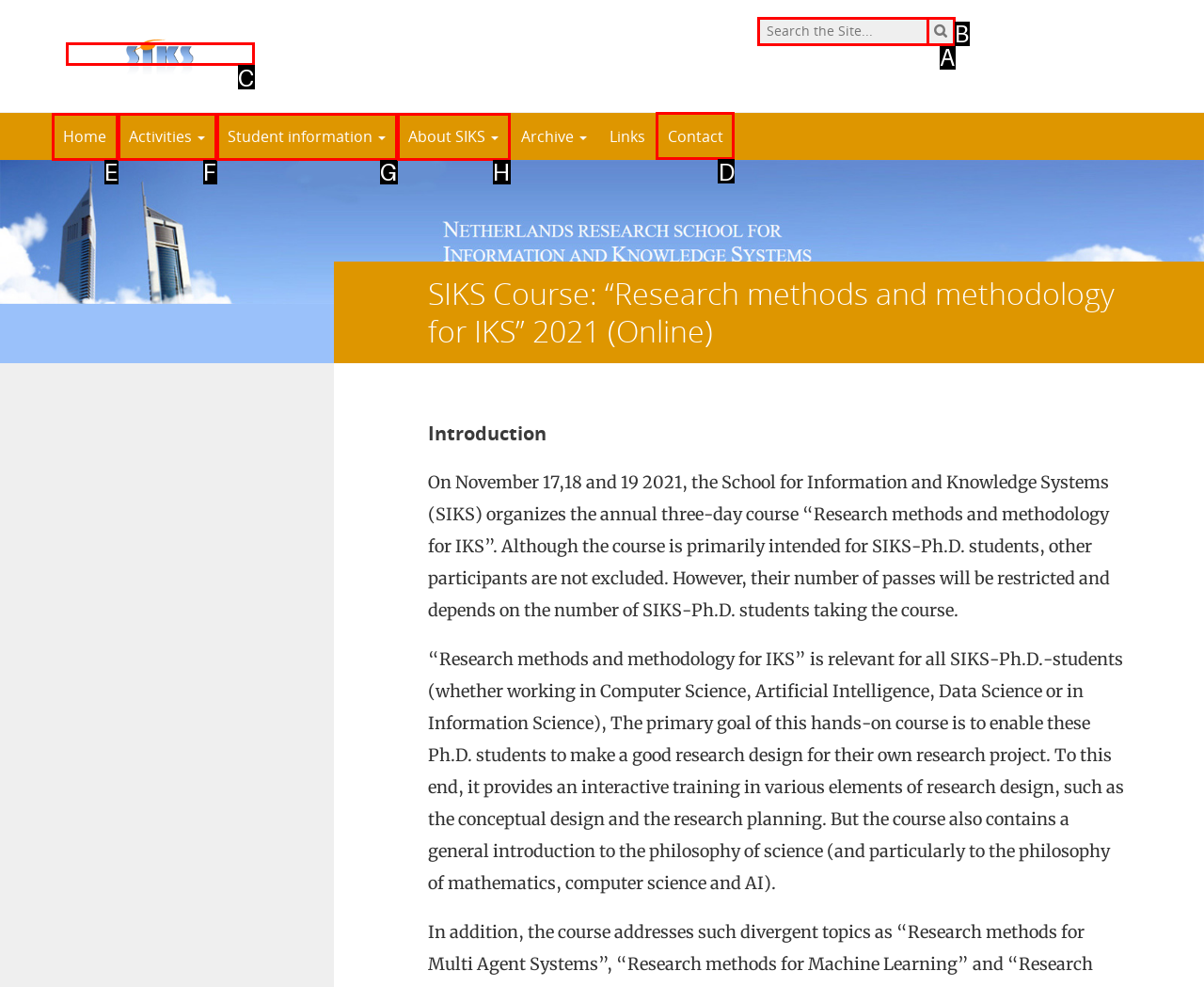Identify the letter of the UI element you should interact with to perform the task: contact SIKS
Reply with the appropriate letter of the option.

D